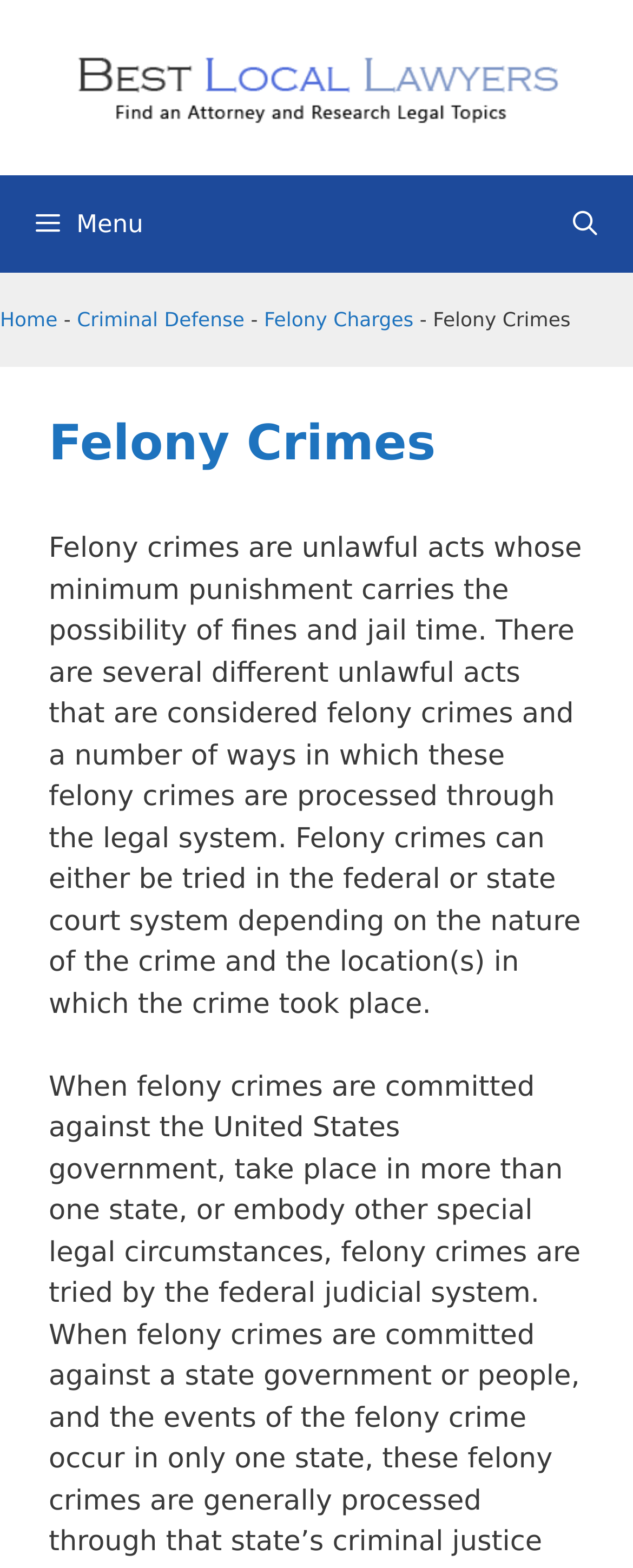Given the following UI element description: "aria-label="Open Search Bar"", find the bounding box coordinates in the webpage screenshot.

[0.848, 0.112, 1.0, 0.174]